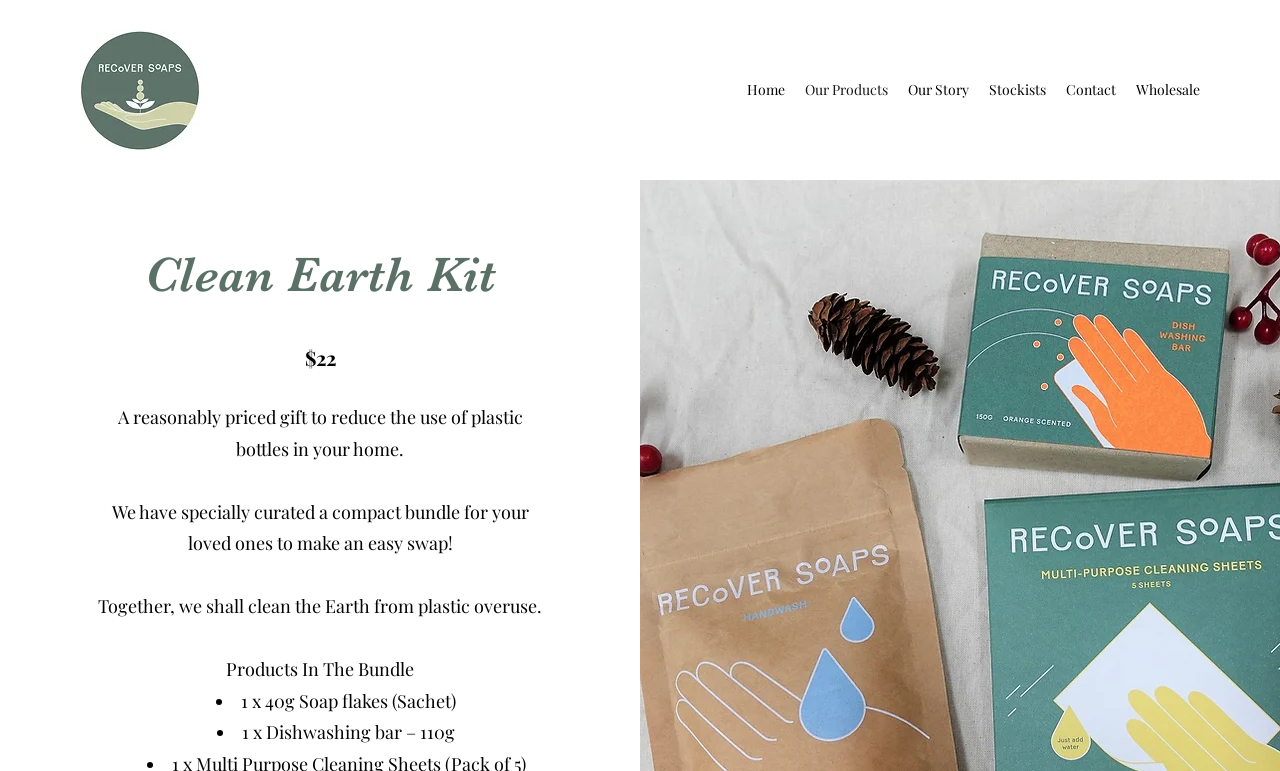Determine the primary headline of the webpage.

Clean Earth Kit